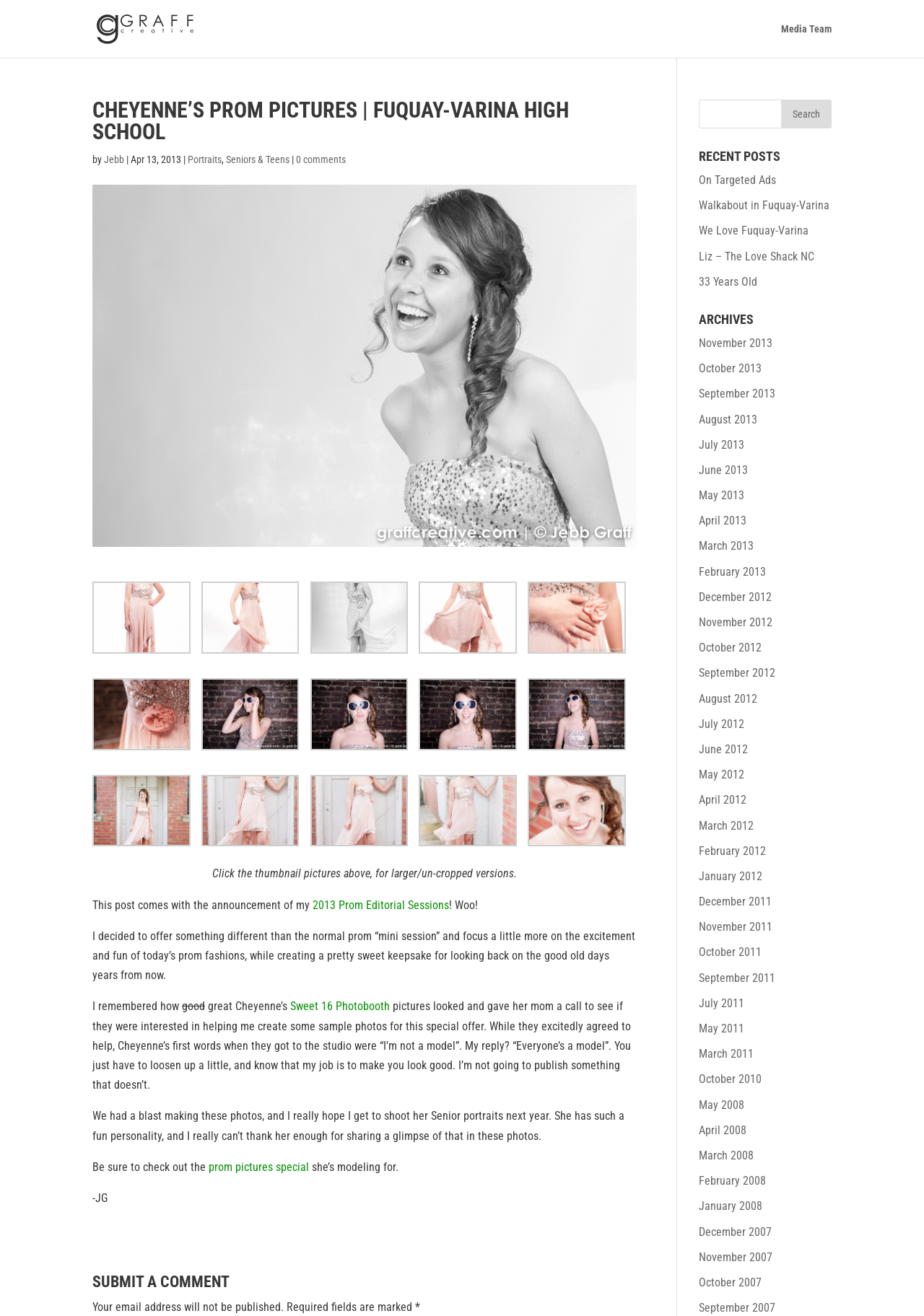Find the bounding box of the web element that fits this description: "title="HoldingDevices"".

None